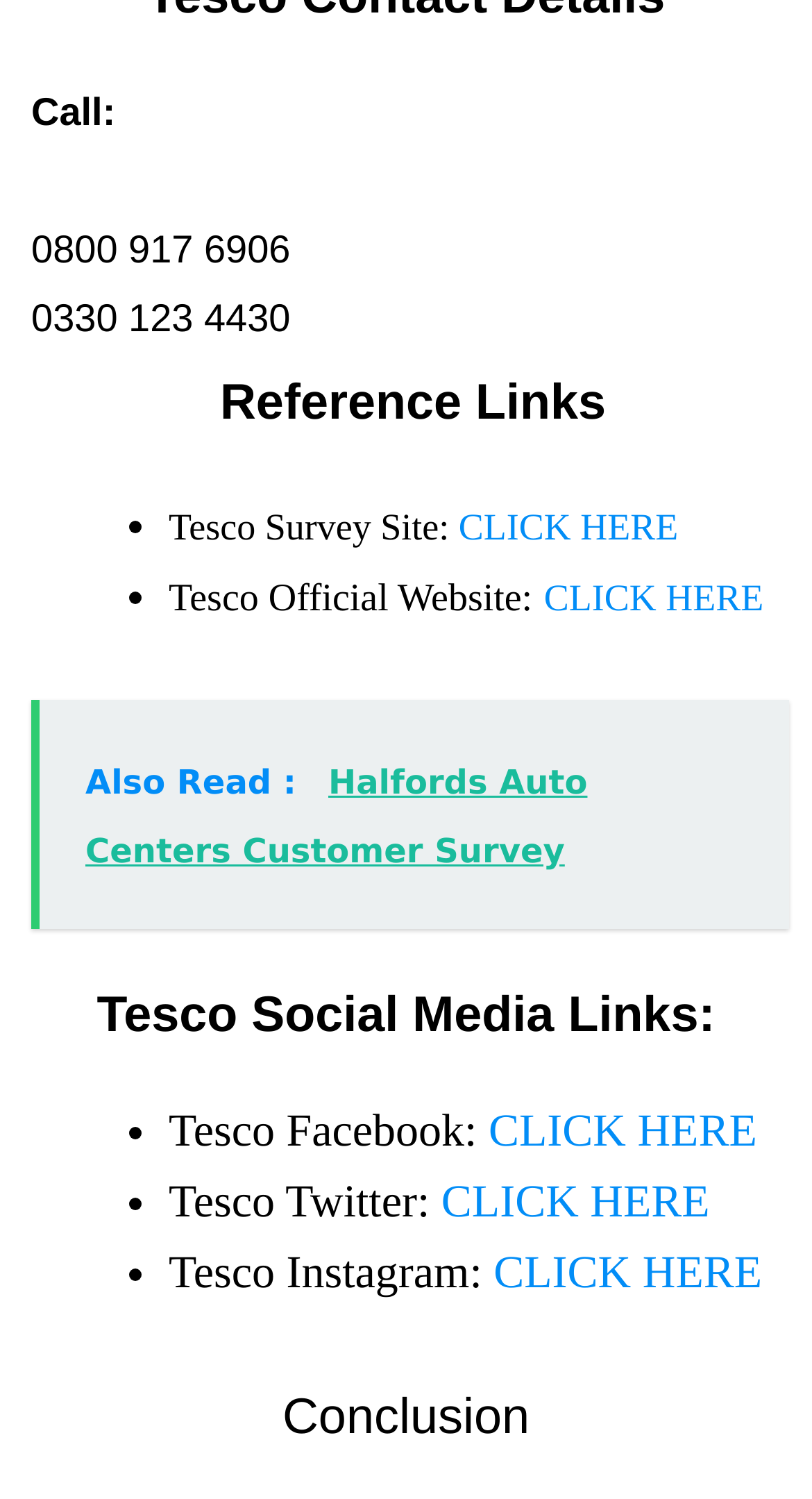Predict the bounding box of the UI element based on the description: "CLICK HERE". The coordinates should be four float numbers between 0 and 1, formatted as [left, top, right, bottom].

[0.67, 0.379, 0.94, 0.414]